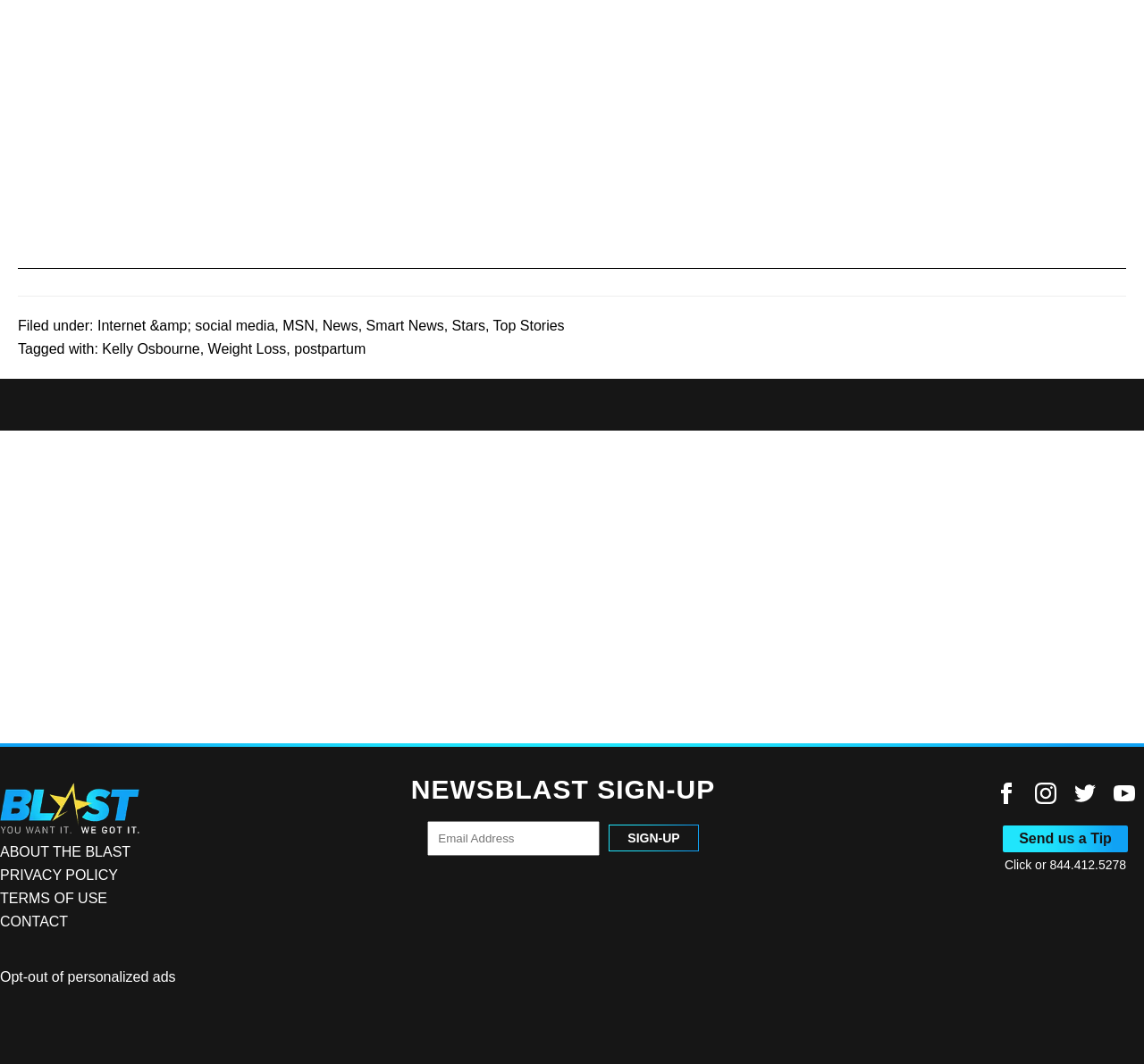Highlight the bounding box coordinates of the element you need to click to perform the following instruction: "Click on the 'SIGN-UP' button."

[0.532, 0.775, 0.611, 0.8]